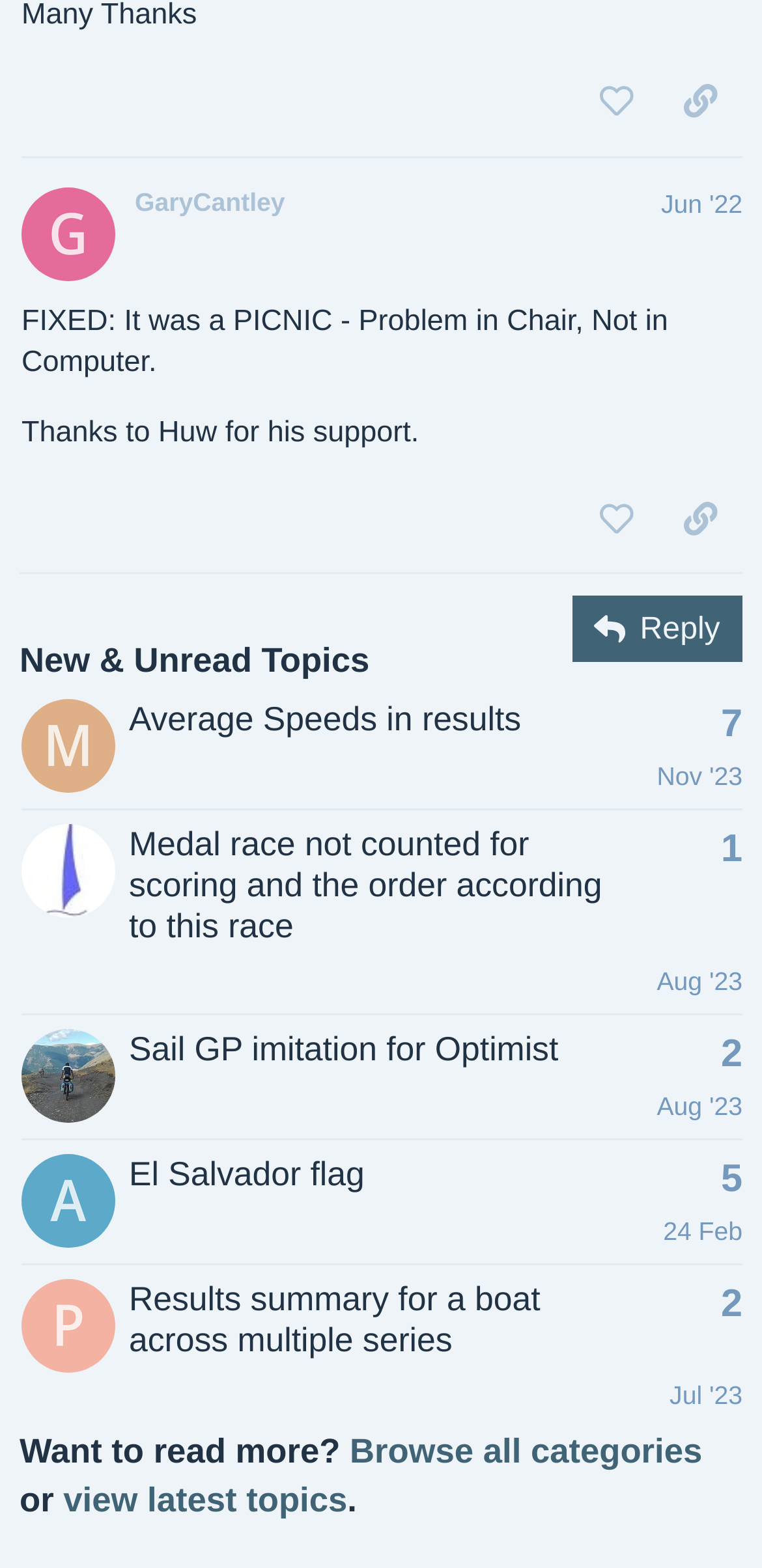How many posts are in the New & Unread Topics section?
Provide an in-depth answer to the question, covering all aspects.

I counted the number of rows in the table under the 'New & Unread Topics' heading, and there are 5 rows, each representing a post.